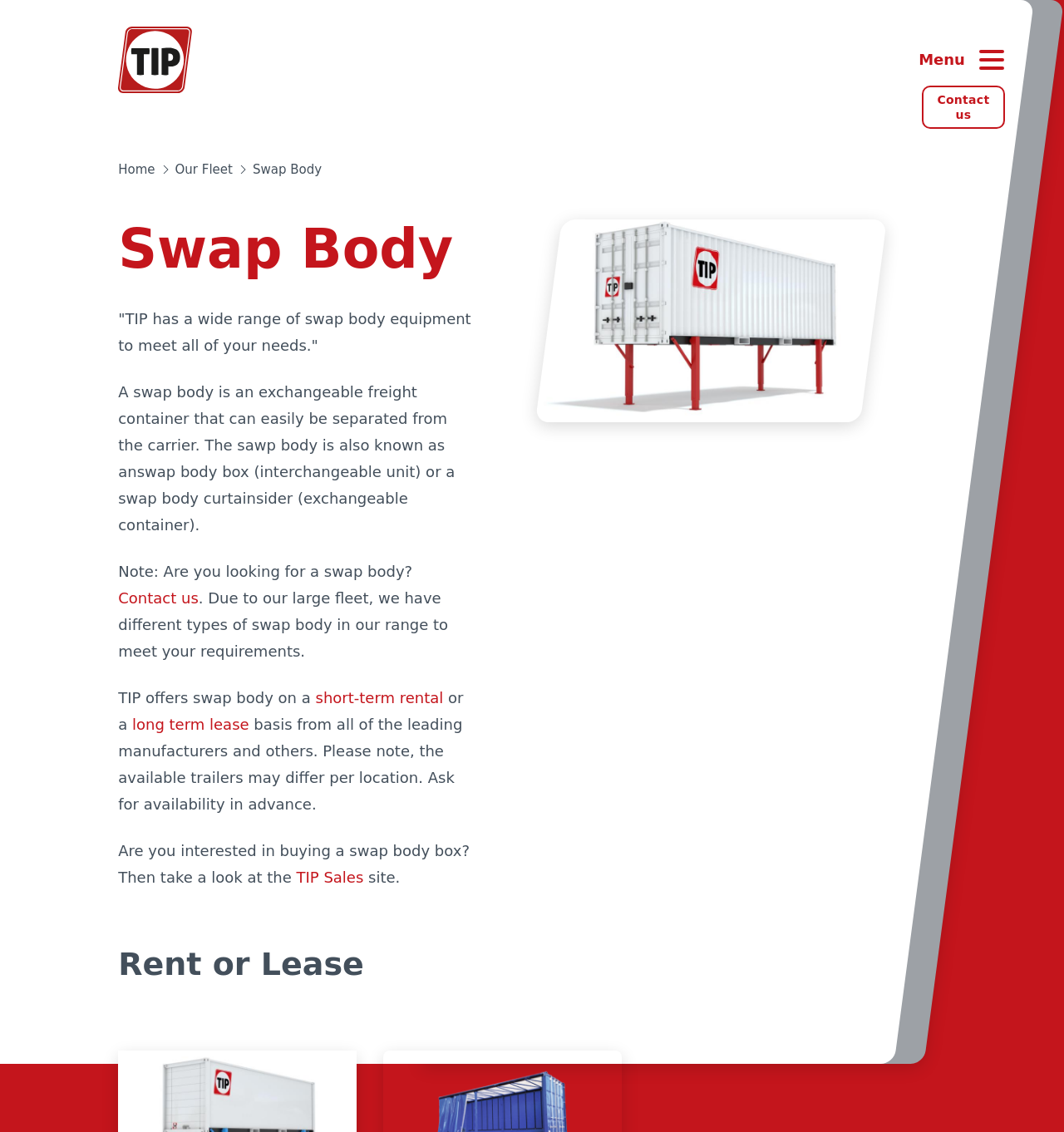How can I inquire about swap body availability?
From the screenshot, provide a brief answer in one word or phrase.

Contact us